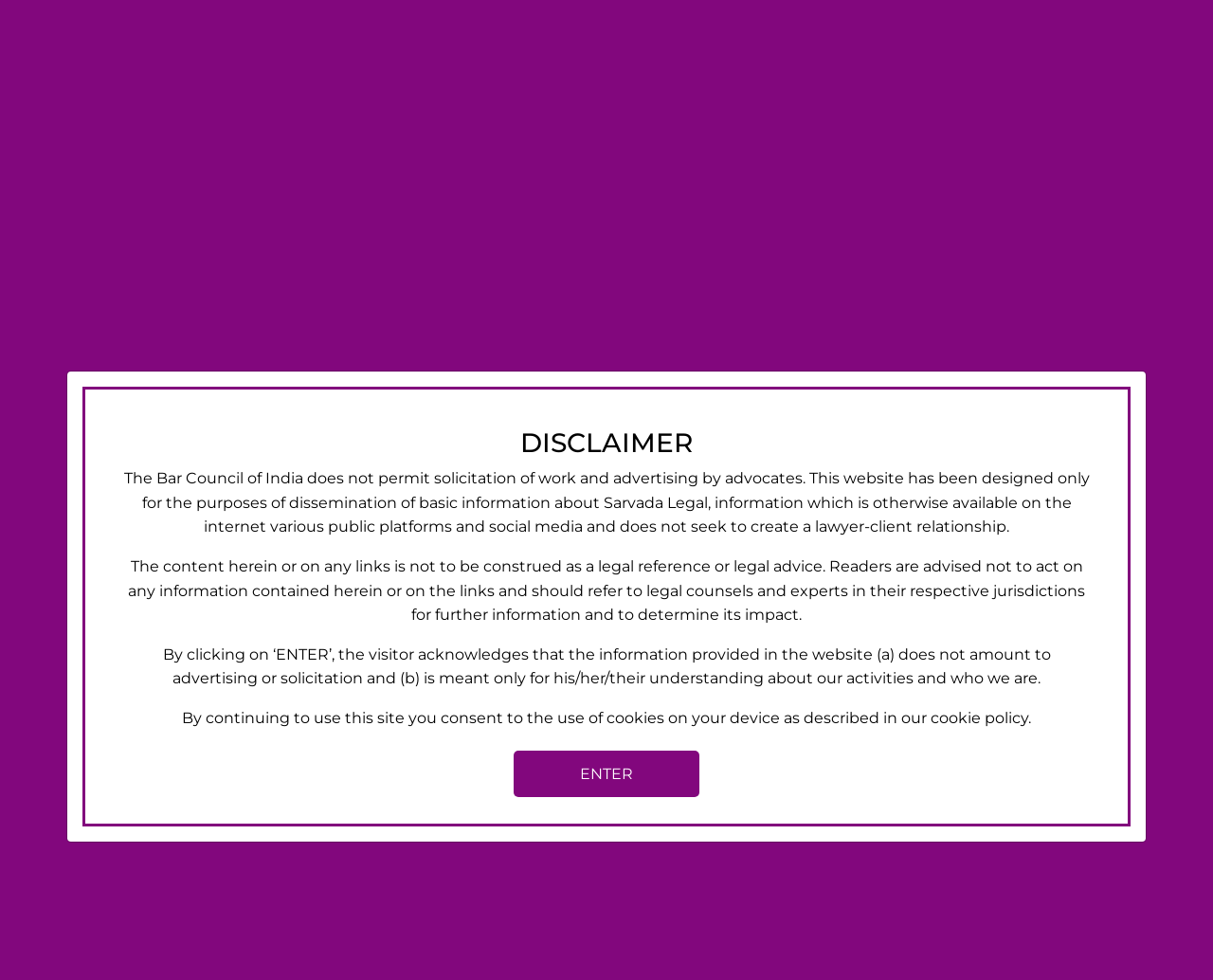Given the description "title="Open Menu"", determine the bounding box of the corresponding UI element.

[0.888, 0.023, 0.913, 0.054]